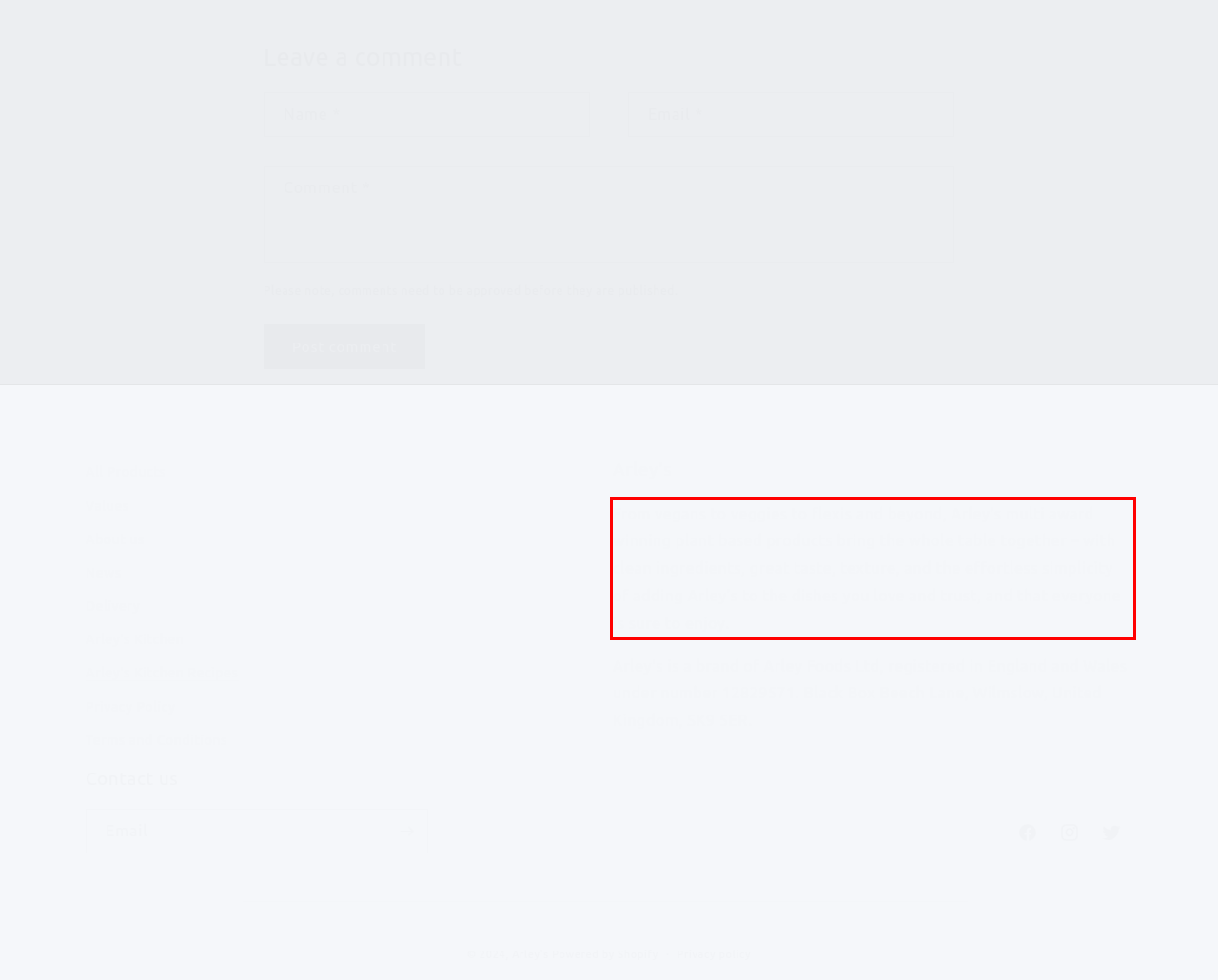Inspect the webpage screenshot that has a red bounding box and use OCR technology to read and display the text inside the red bounding box.

From vegans to veggies to flexis and beyond, Arley's multi award winning plant based products bring the whole table together – with clean ingredients, great taste, texture, and the effortless simplicity of adding Arley’s to the dishes you love and trust, and that everyone is sure to enjoy.